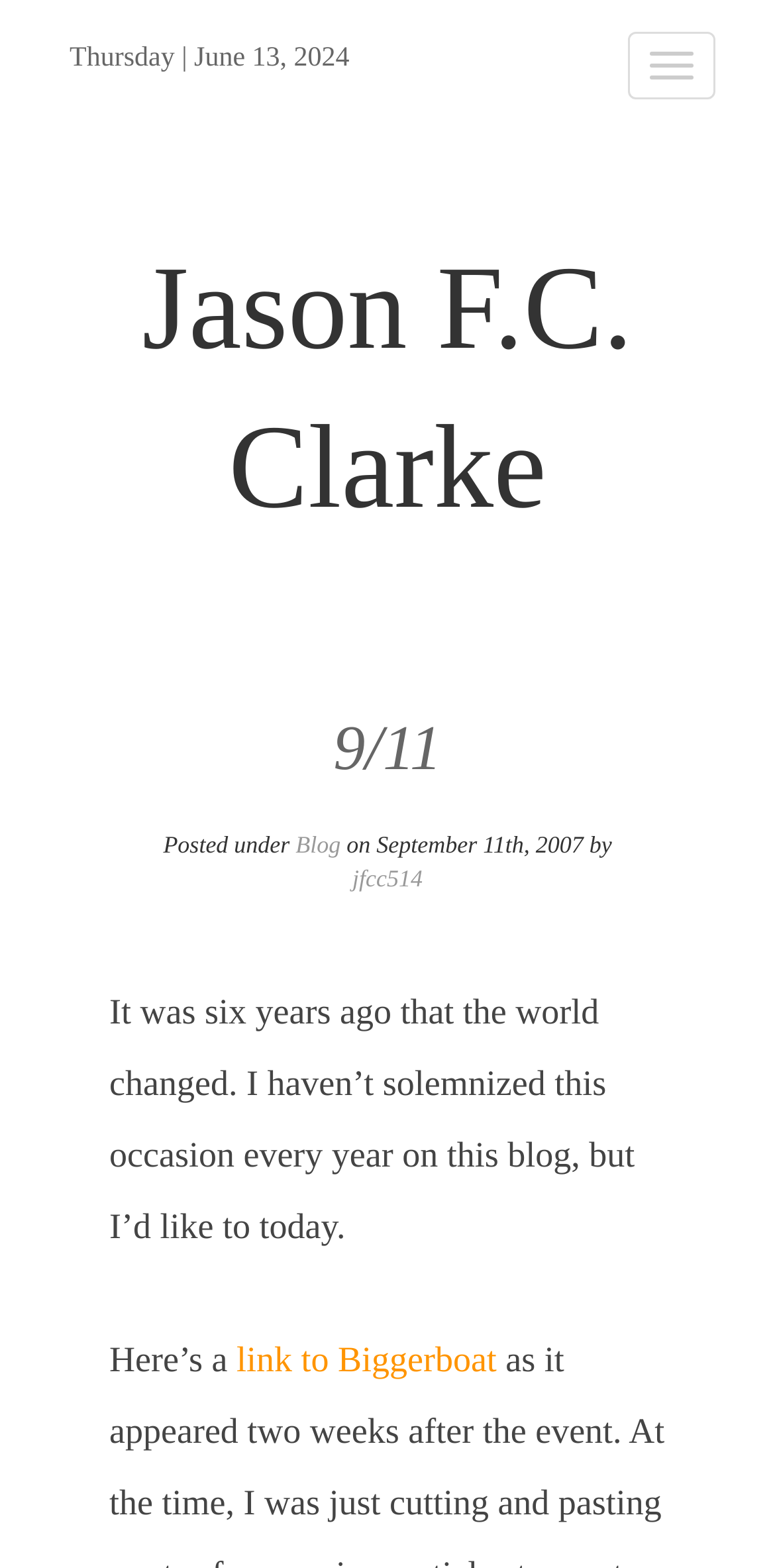Determine the bounding box coordinates of the UI element that matches the following description: "Blog". The coordinates should be four float numbers between 0 and 1 in the format [left, top, right, bottom].

[0.381, 0.53, 0.44, 0.548]